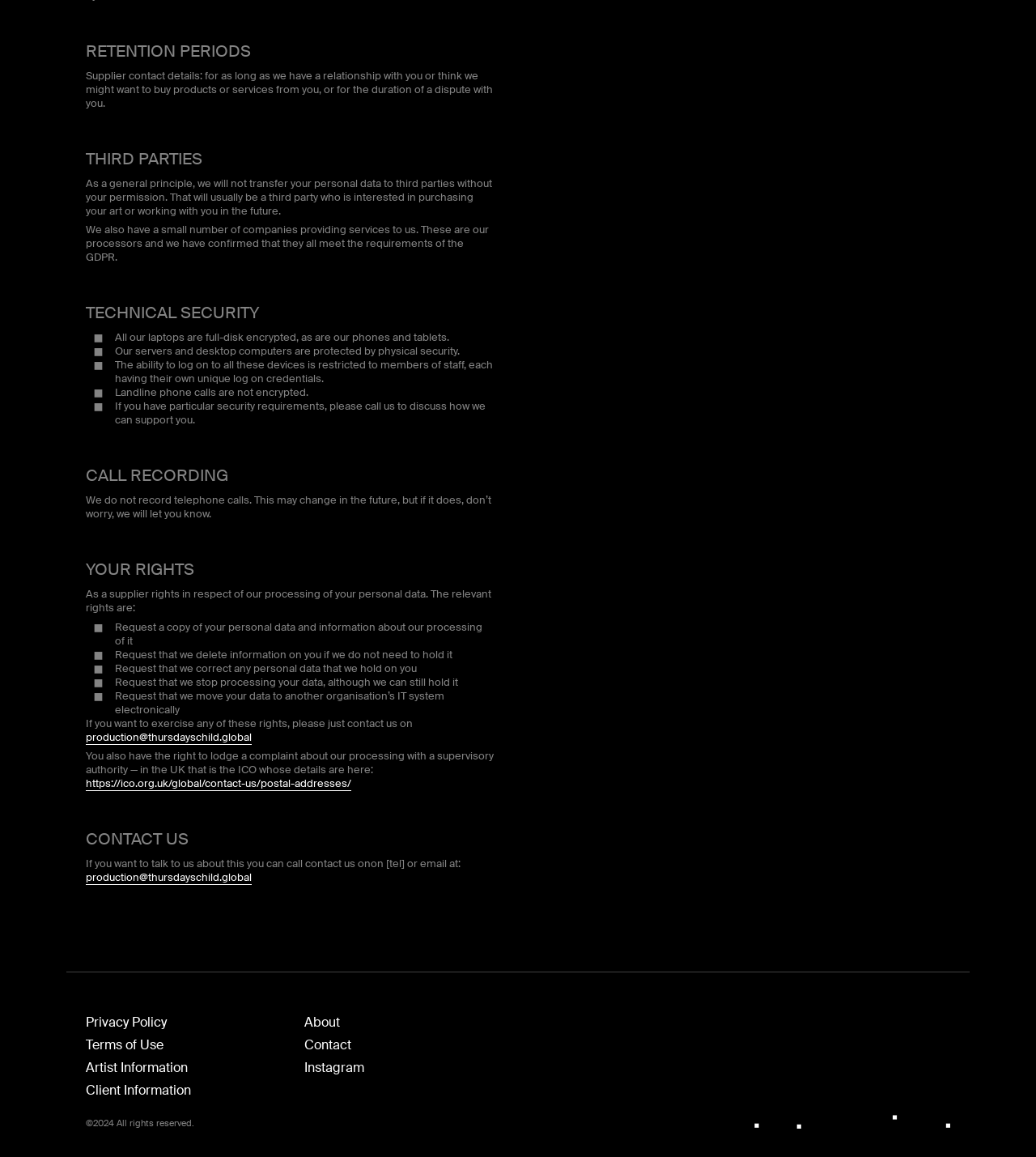What is the purpose of the website?
Give a one-word or short phrase answer based on the image.

Data protection